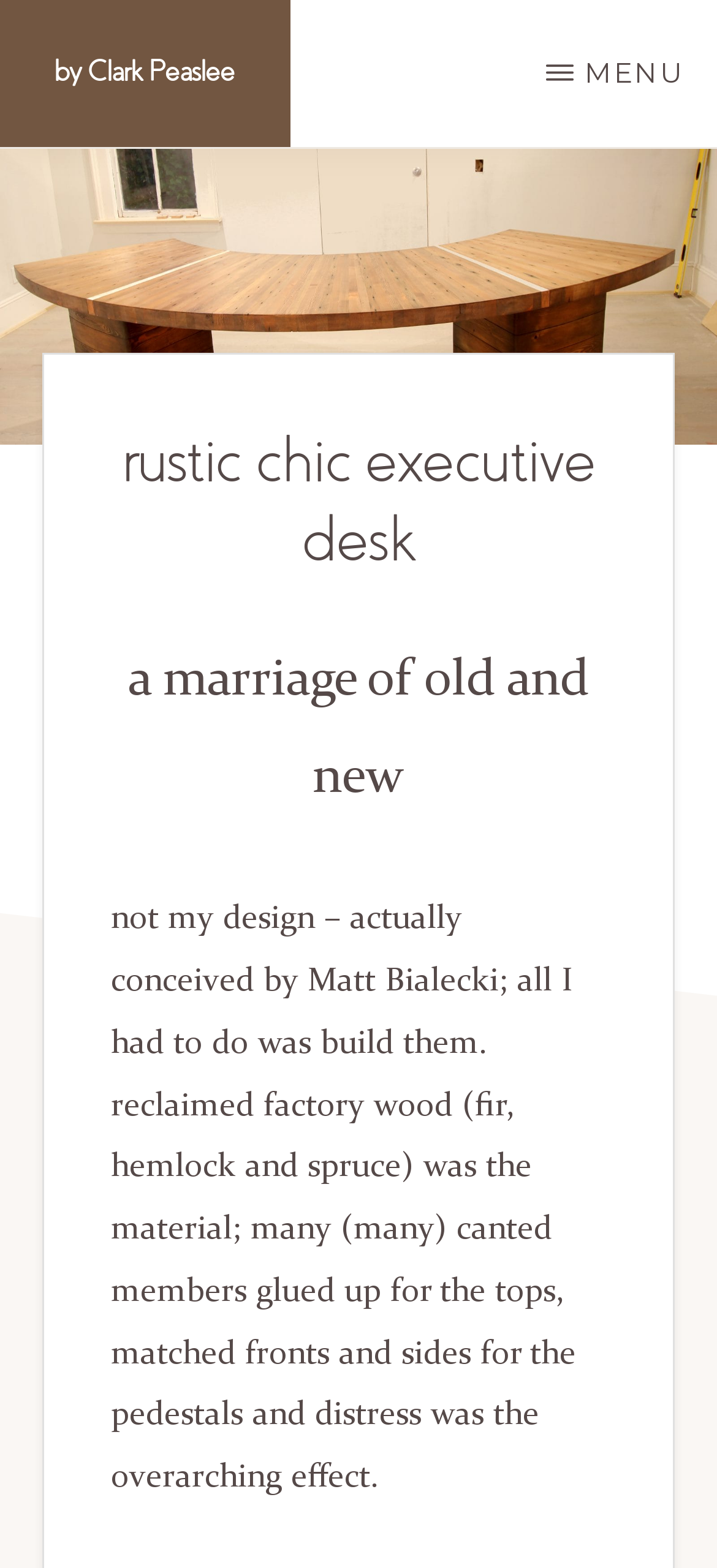Find and provide the bounding box coordinates for the UI element described with: "Menu".

[0.718, 0.0, 1.0, 0.093]